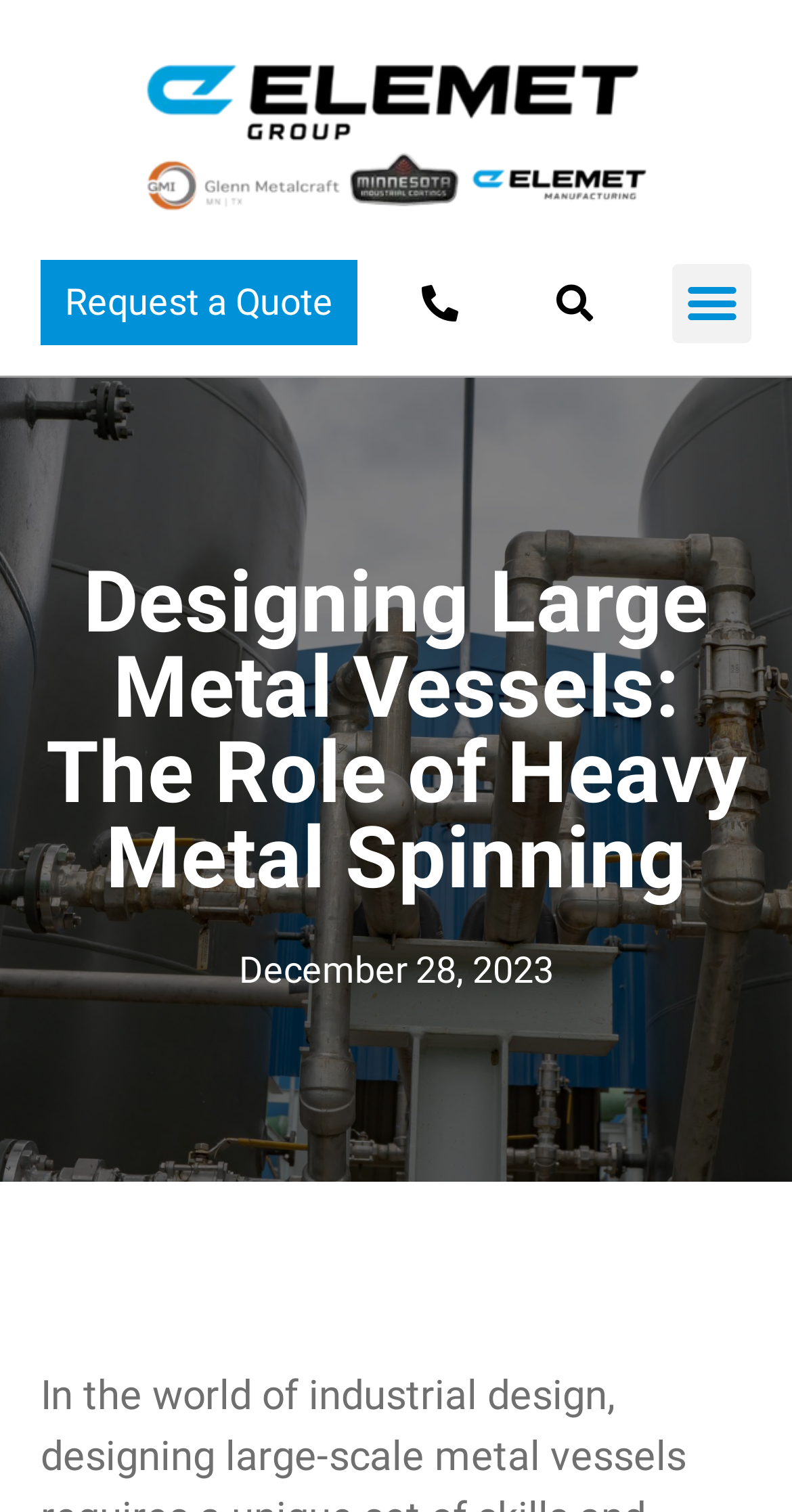Based on the element description "Menu", predict the bounding box coordinates of the UI element.

None